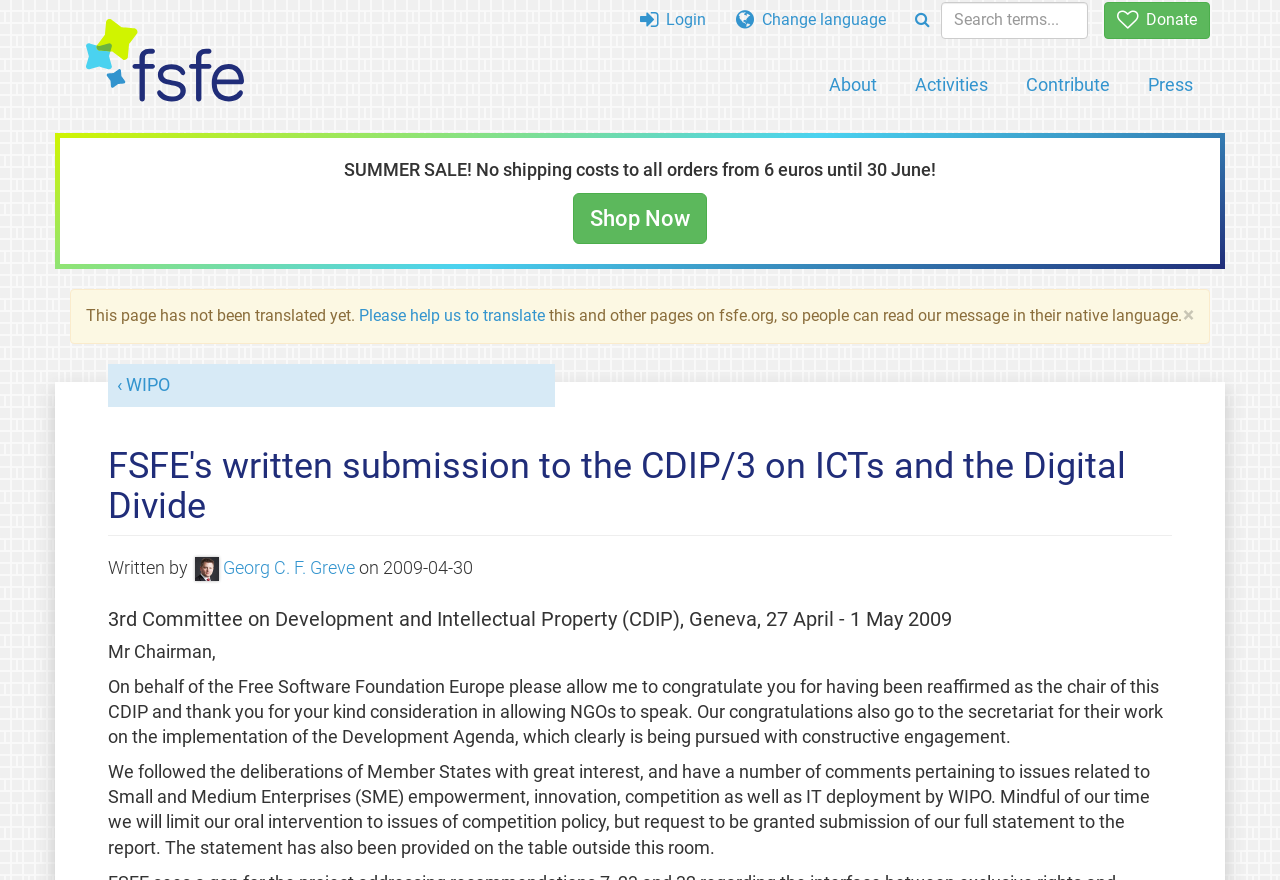Please determine the bounding box coordinates for the element that should be clicked to follow these instructions: "Click Shop Now".

[0.448, 0.219, 0.552, 0.278]